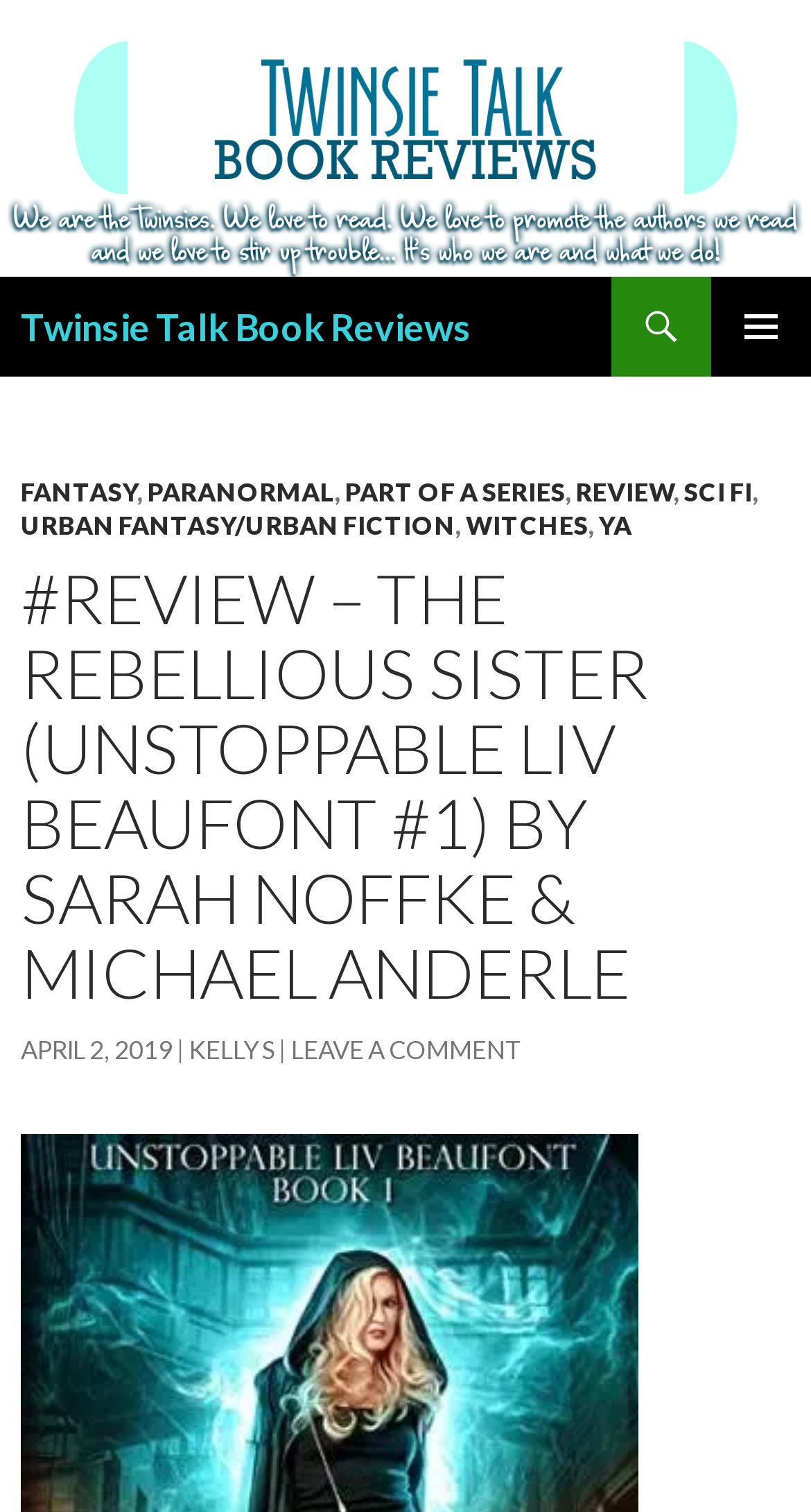What is the name of the book being reviewed?
Based on the screenshot, provide your answer in one word or phrase.

The Rebellious Sister